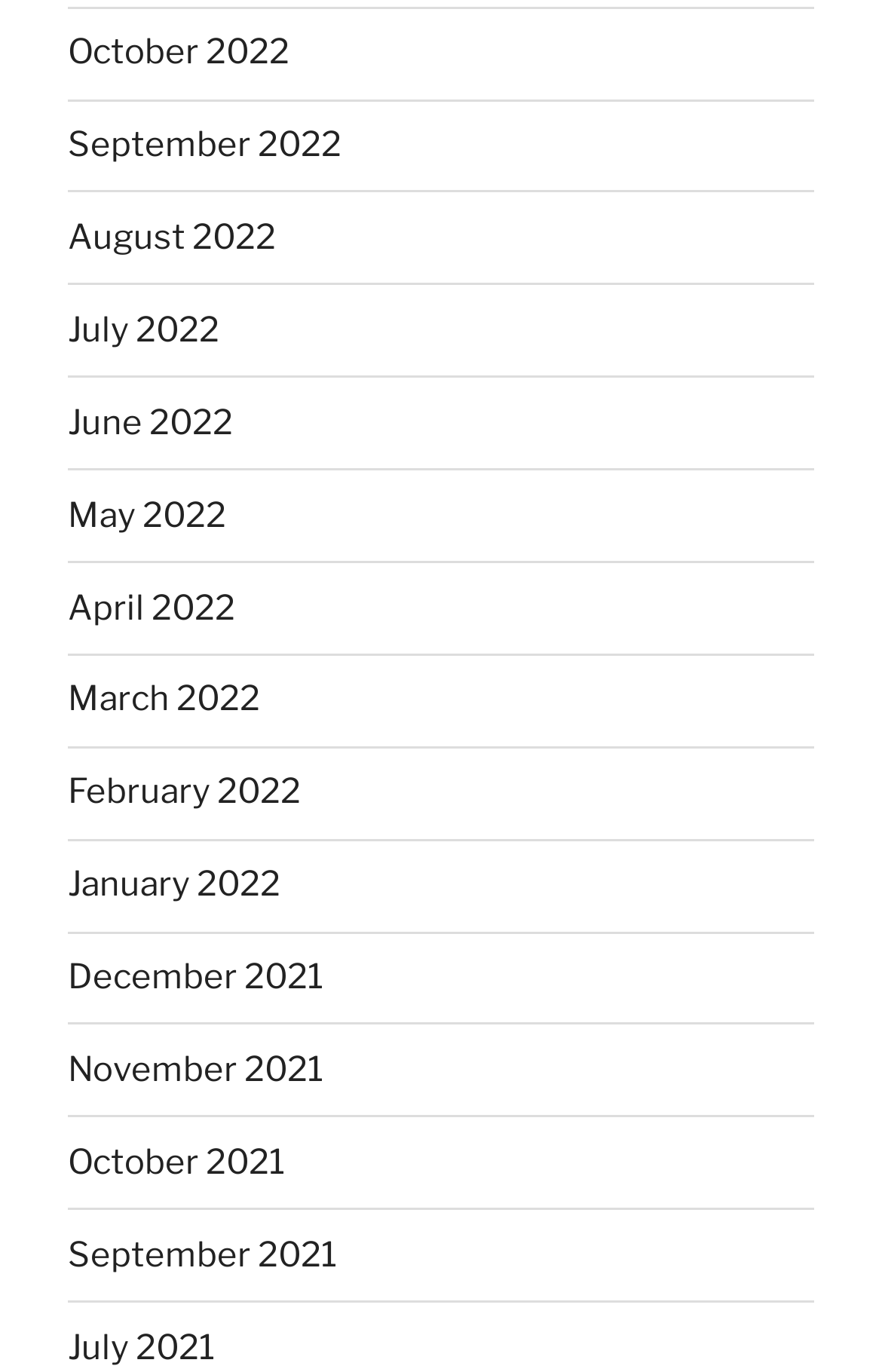Find the bounding box coordinates of the area to click in order to follow the instruction: "view September 2022".

[0.077, 0.091, 0.387, 0.12]